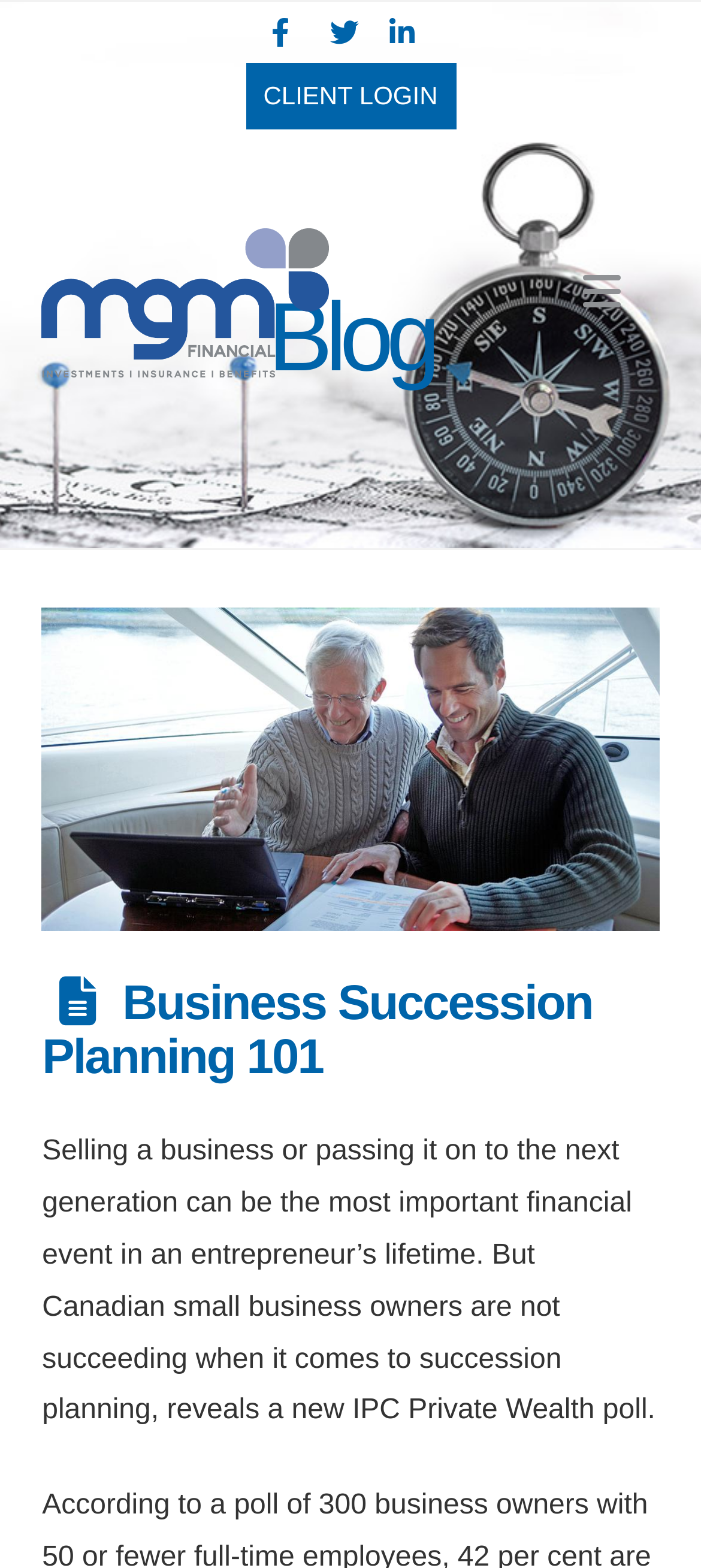What is the theme of the blog?
Based on the image, please offer an in-depth response to the question.

The theme of the blog can be inferred from the heading 'Blog' and the static text that follows, which discusses financial planning topics such as business succession planning. The blog likely focuses on providing information and insights on financial planning and related topics.